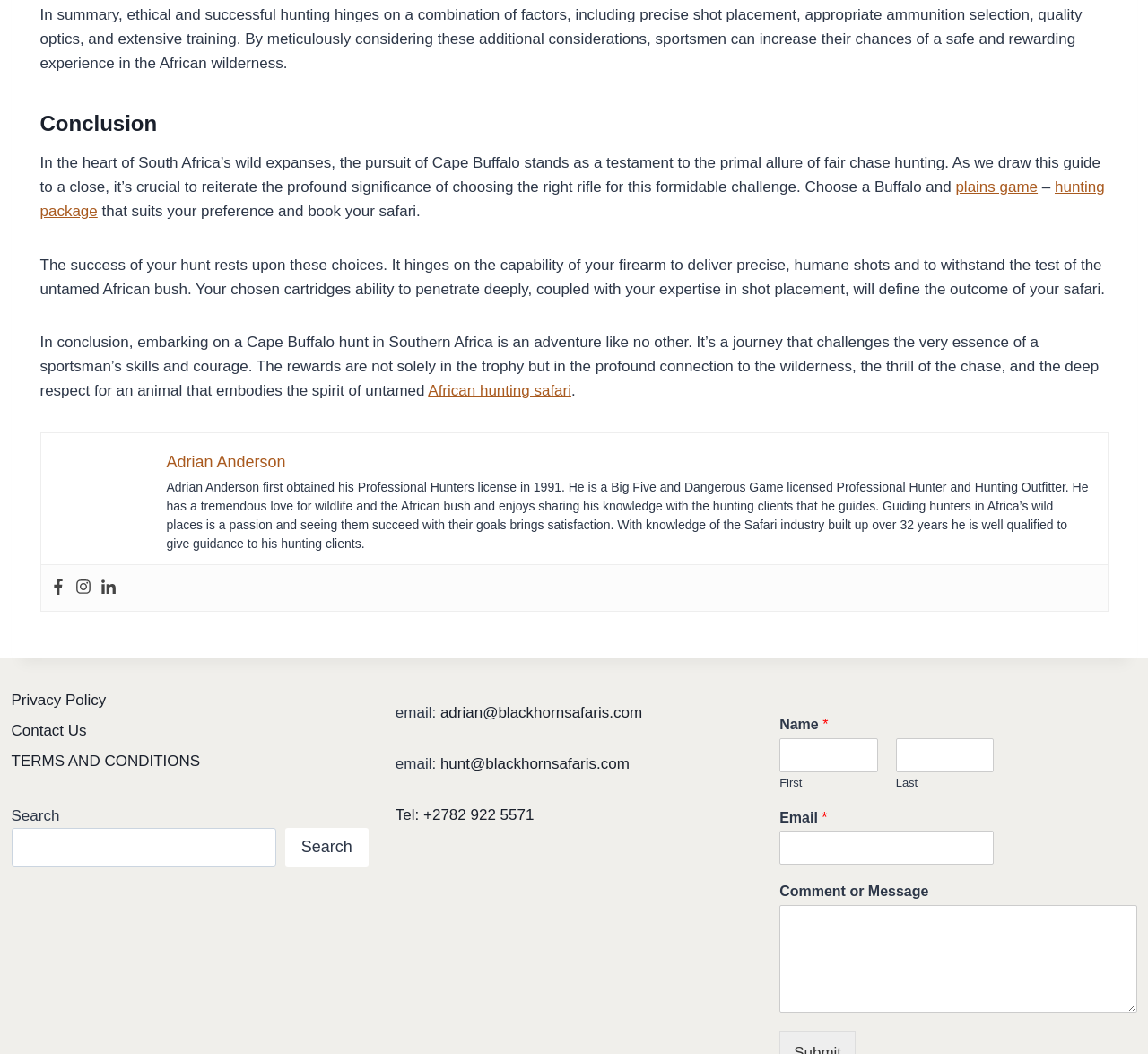Identify the bounding box coordinates of the clickable section necessary to follow the following instruction: "View the 'About Us' page". The coordinates should be presented as four float numbers from 0 to 1, i.e., [left, top, right, bottom].

None